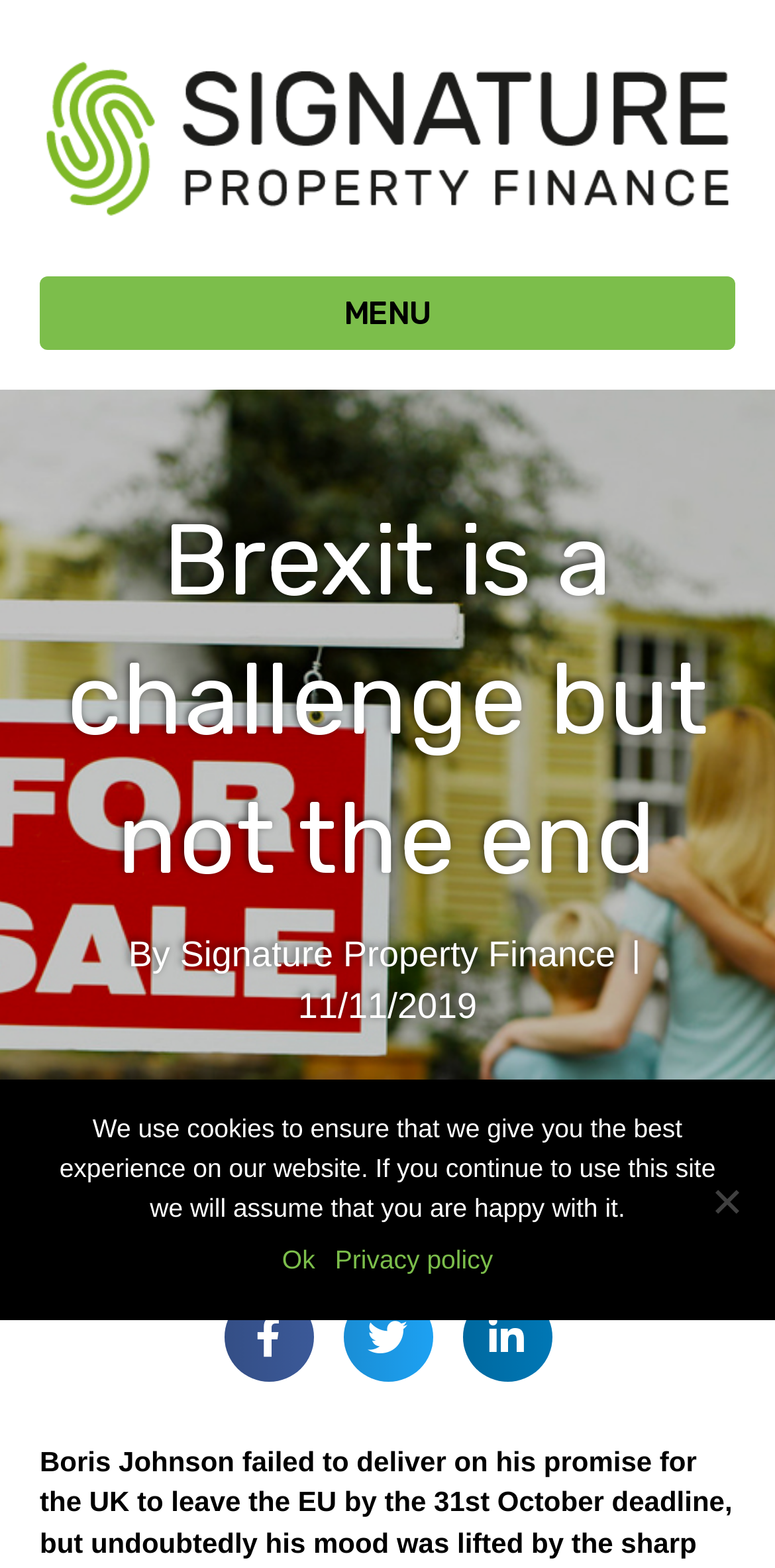What is the name of the company? Using the information from the screenshot, answer with a single word or phrase.

Signature Property Finance